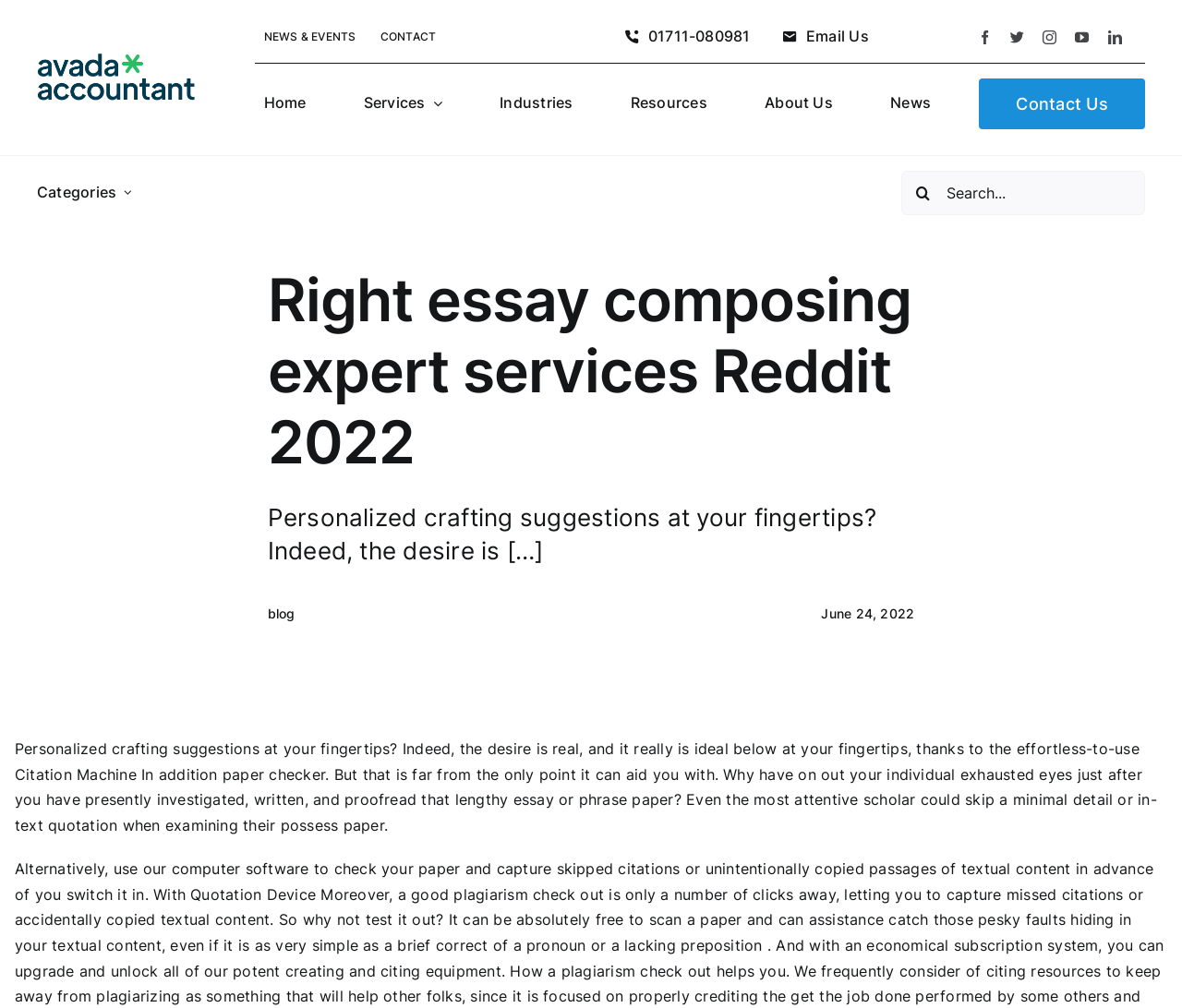Locate the bounding box coordinates of the segment that needs to be clicked to meet this instruction: "Visit the 'blog'".

[0.226, 0.601, 0.25, 0.617]